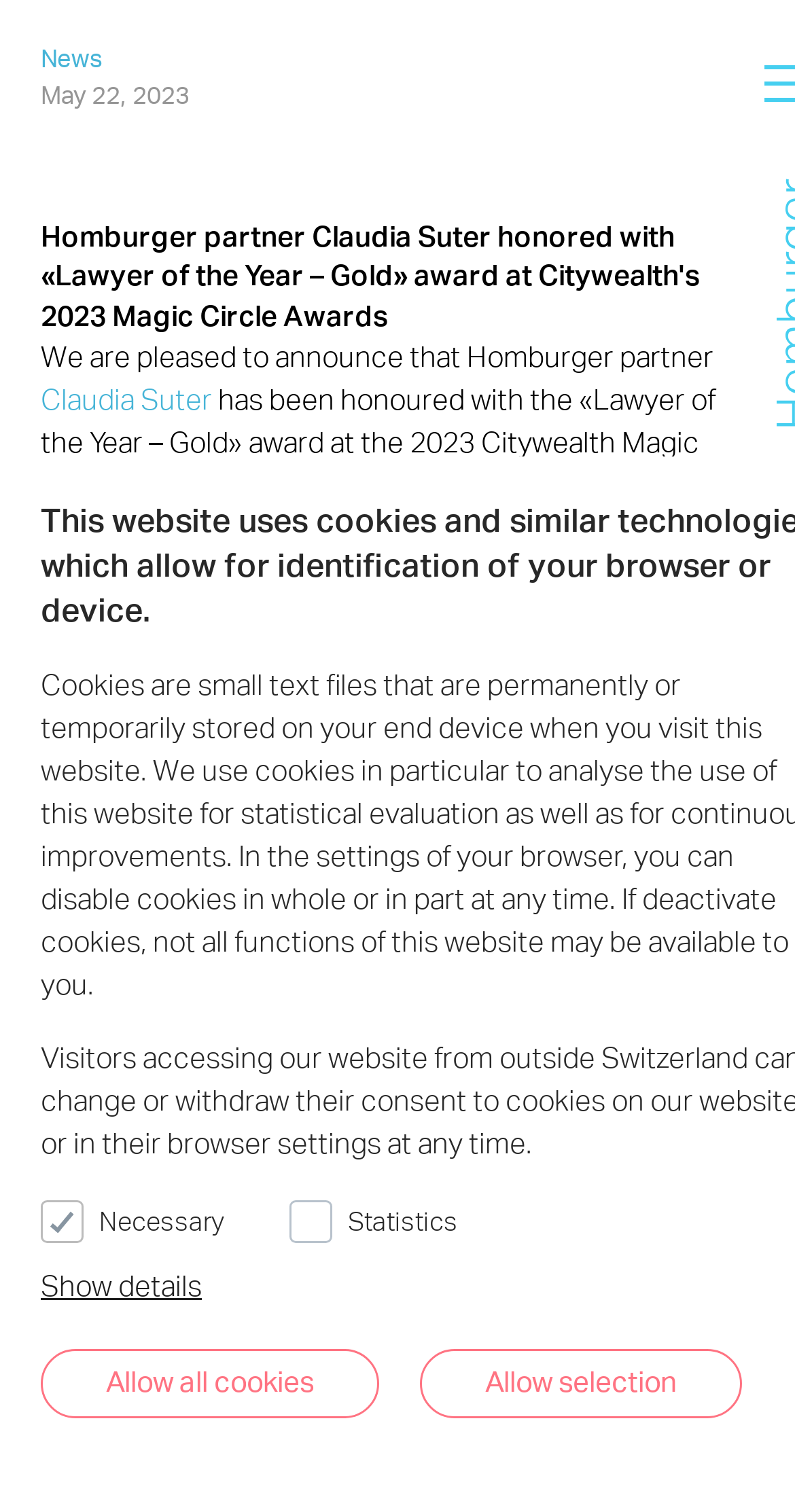Determine the main headline from the webpage and extract its text.

Homburger partner Claudia Suter honored with «Lawyer of the Year – Gold» award at Citywealth's 2023 Magic Circle Awards